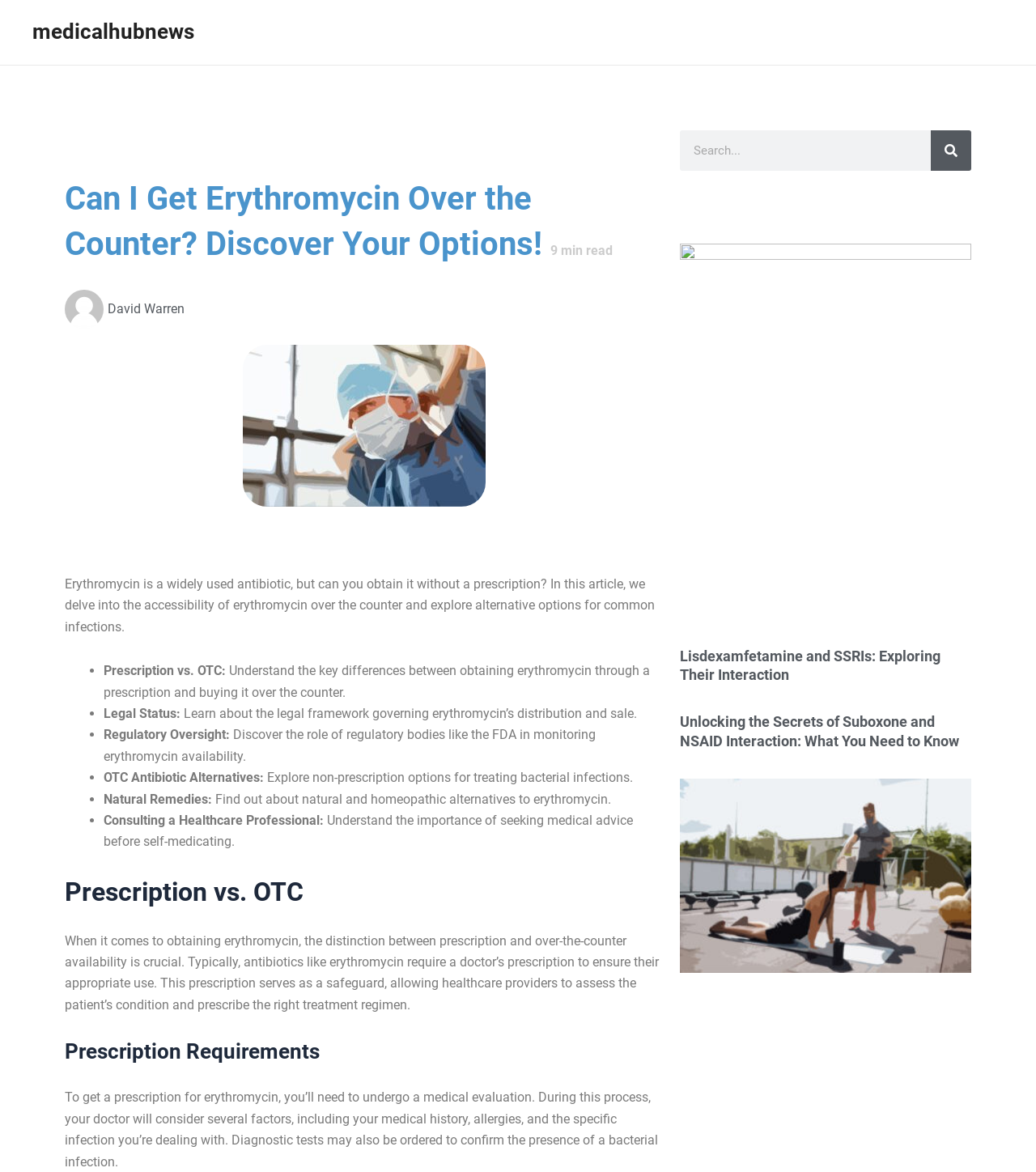Given the element description "David Warren", identify the bounding box of the corresponding UI element.

[0.062, 0.247, 0.178, 0.28]